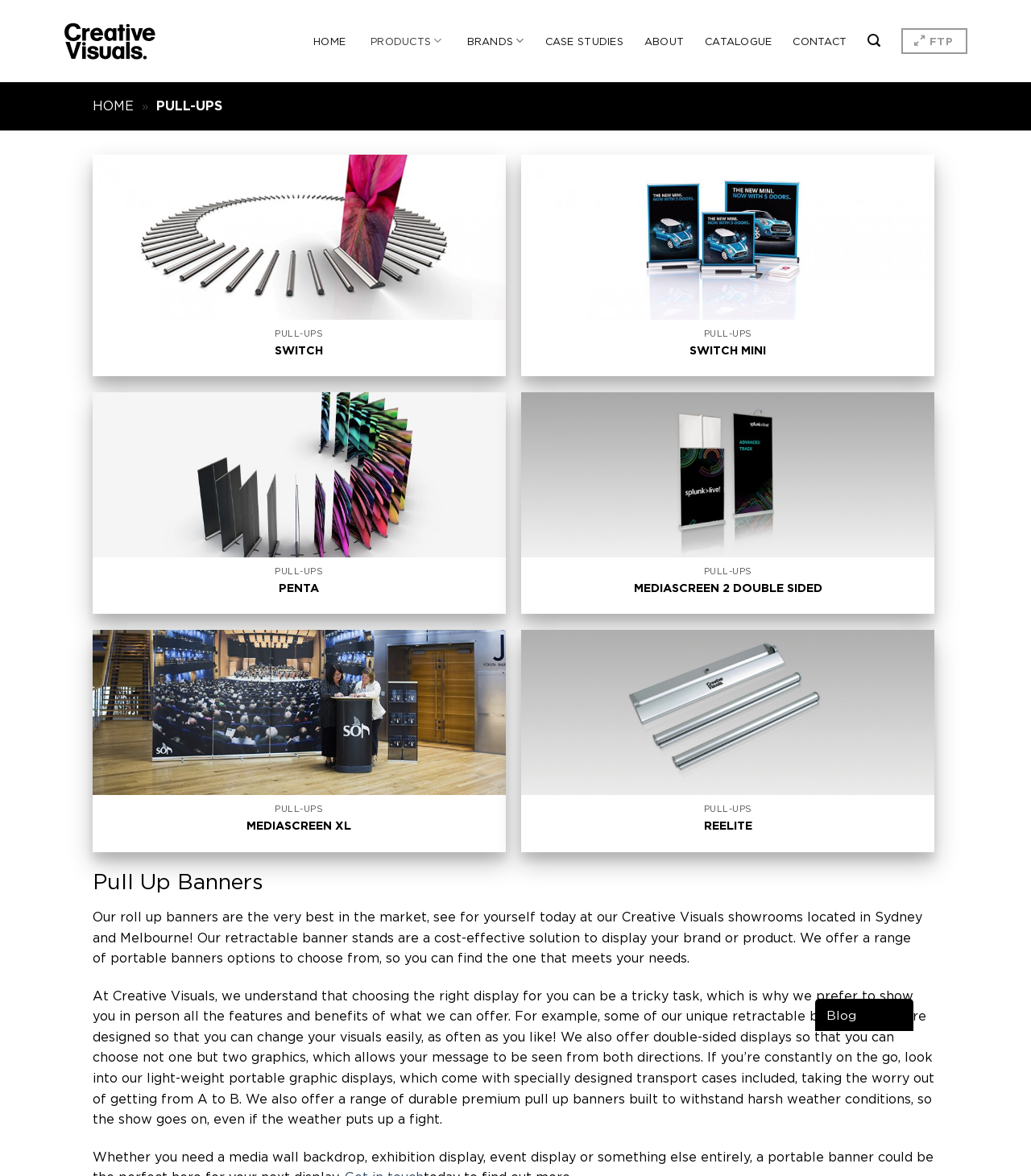What is a unique feature of some retractable banner stands?
Provide a detailed and well-explained answer to the question.

According to the webpage text, some of the retractable banner stands are designed to allow users to change their visuals easily, as often as they like, making it a convenient feature for those who need to update their displays frequently.